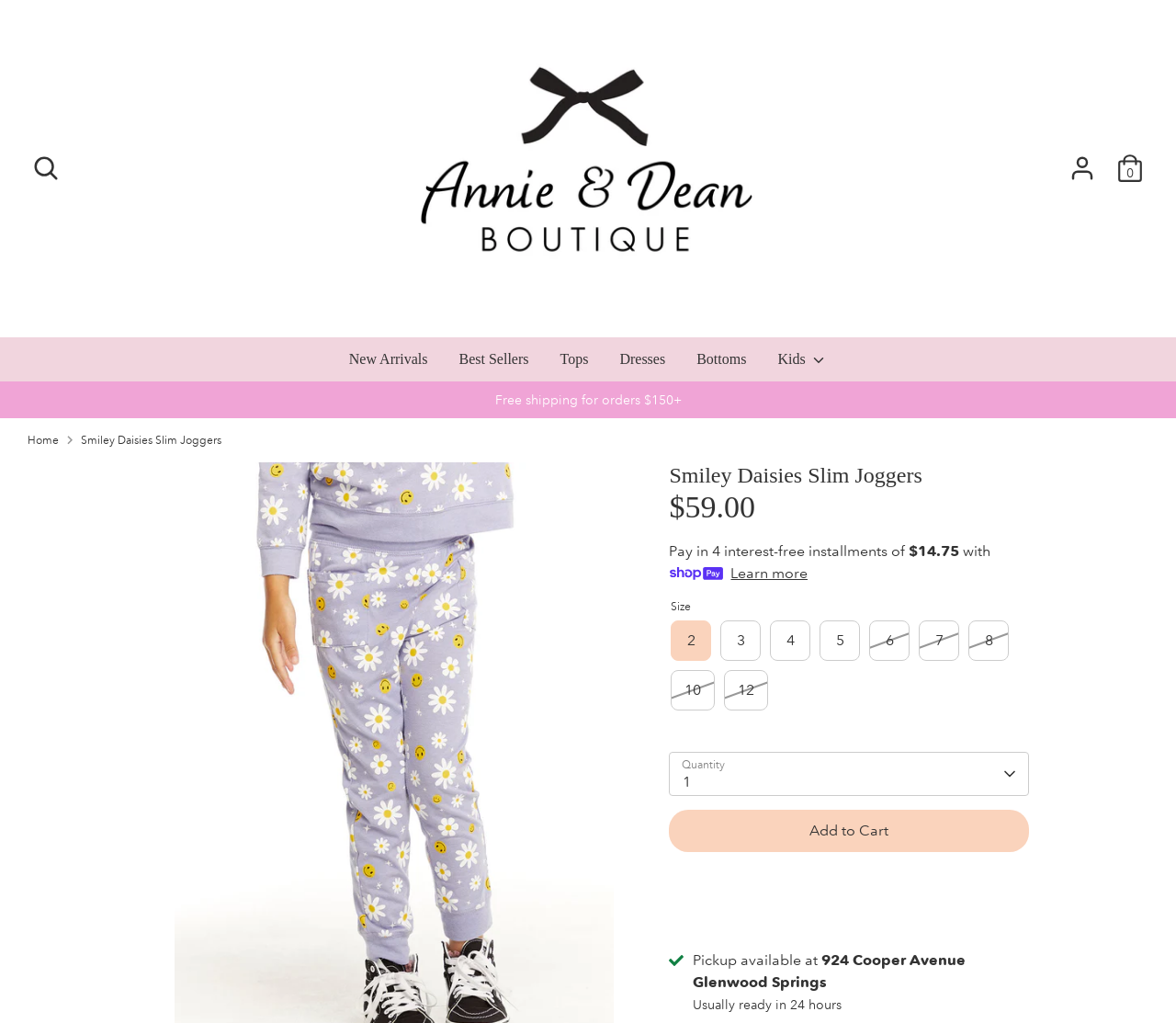Find the bounding box coordinates of the element you need to click on to perform this action: 'Check the SS25 Show and Presentation Schedule'. The coordinates should be represented by four float values between 0 and 1, in the format [left, top, right, bottom].

None